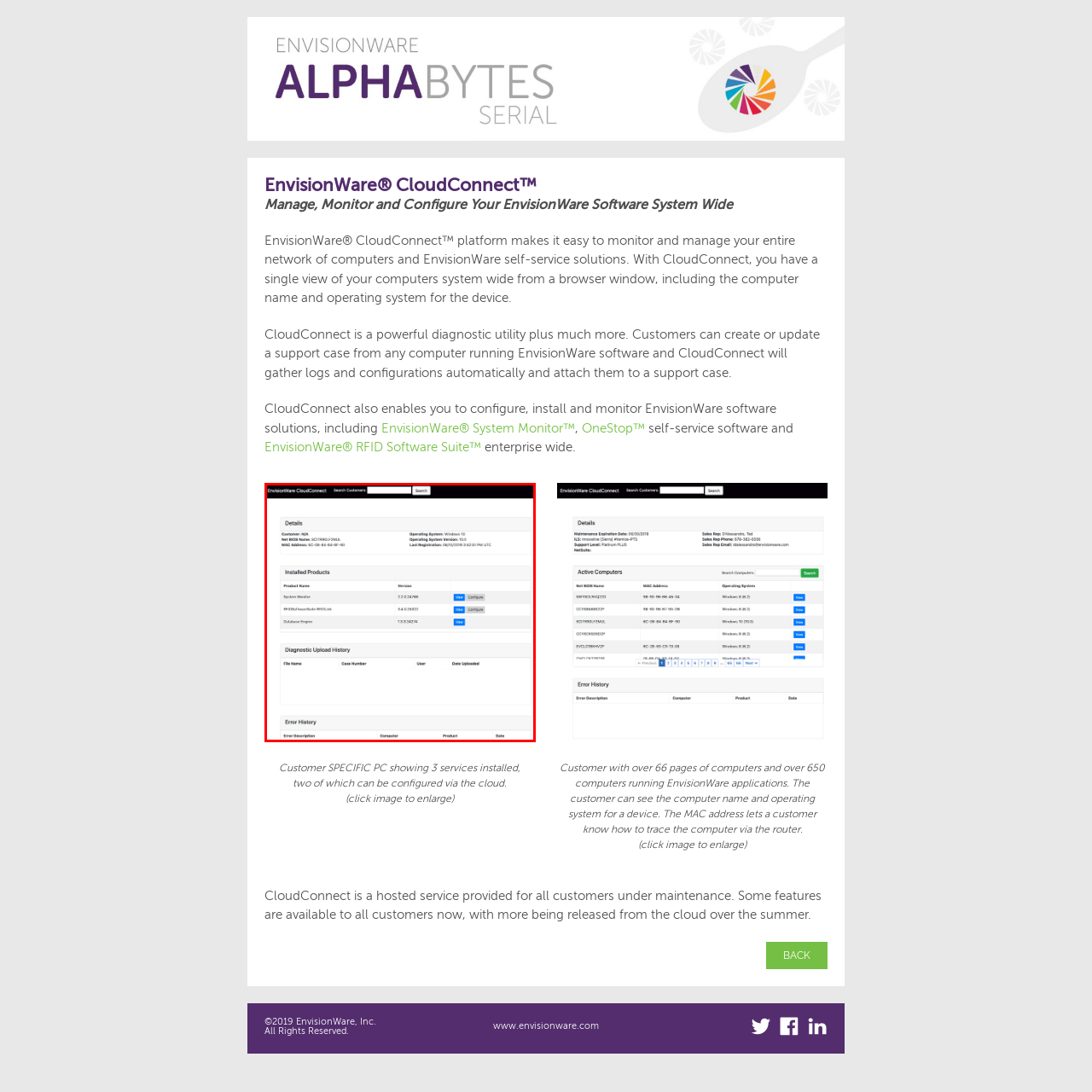Focus on the image within the purple boundary, What is the purpose of the 'Diagnostic Upload History' section? 
Answer briefly using one word or phrase.

Streamlining support processes